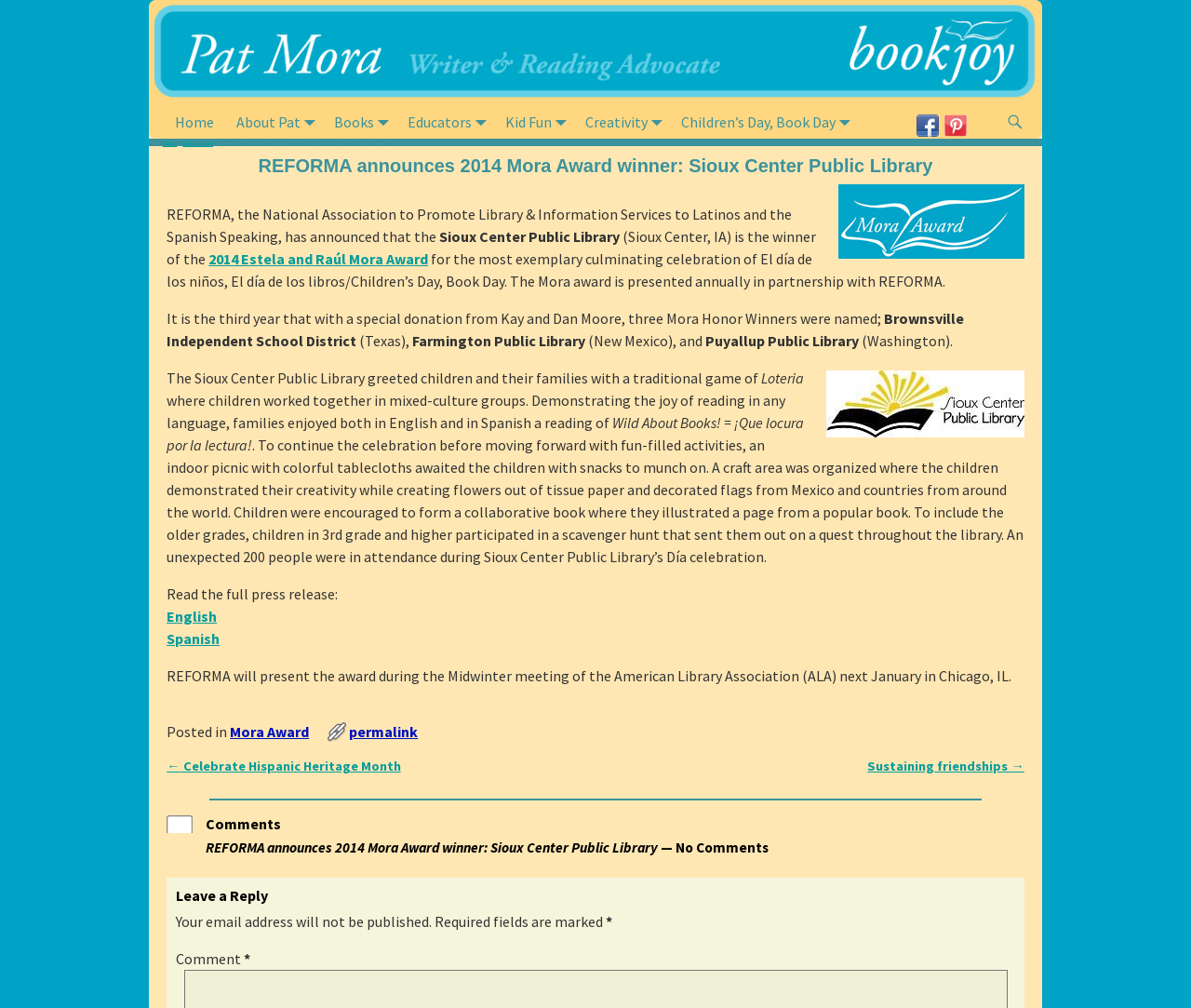Locate the bounding box coordinates of the segment that needs to be clicked to meet this instruction: "View the article 'The Numbers Don’t Lie: A Deep Dive into the Chartered Accountant Landscape in South Africa'".

None